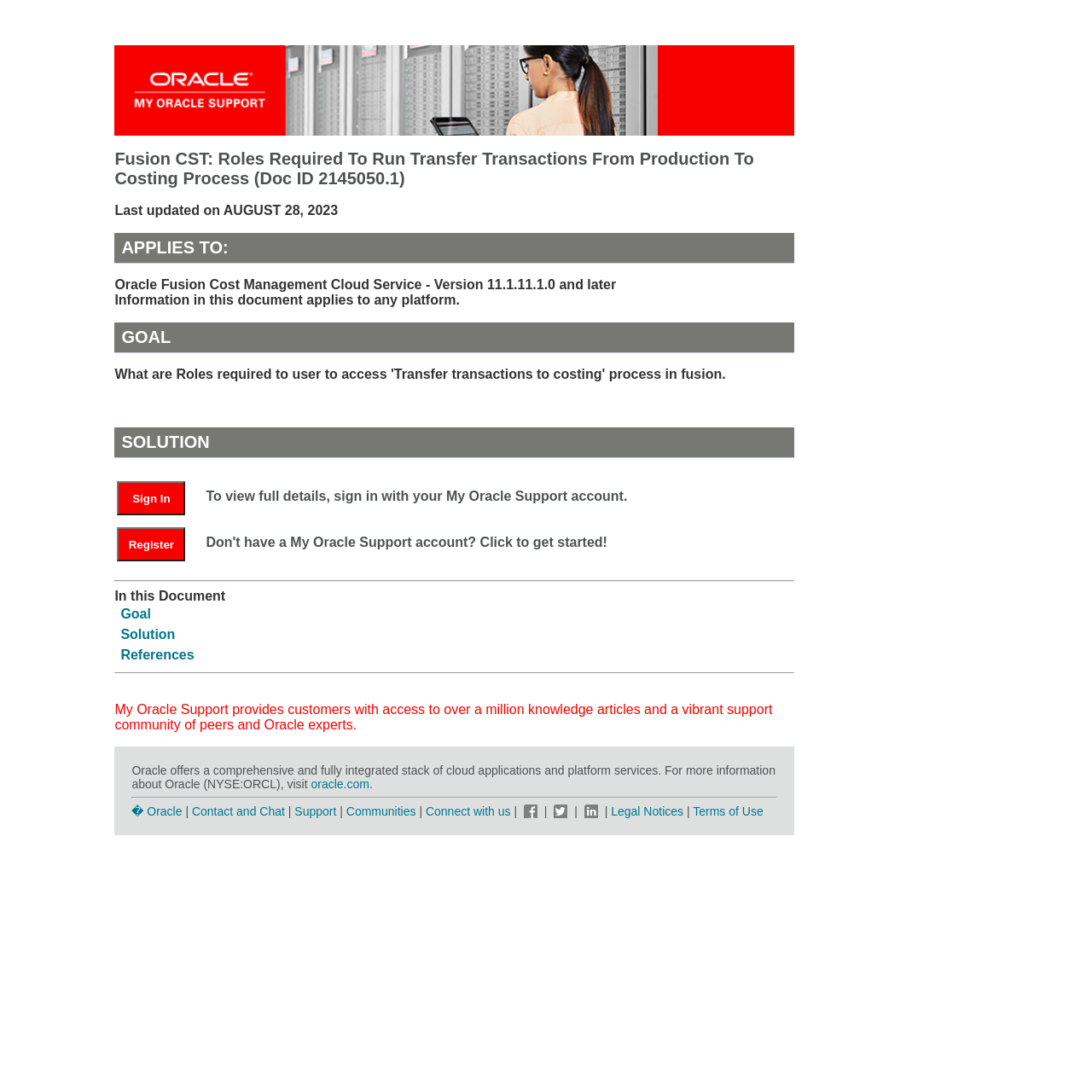Please specify the bounding box coordinates of the area that should be clicked to accomplish the following instruction: "Click on the '« Jan' link". The coordinates should consist of four float numbers between 0 and 1, i.e., [left, top, right, bottom].

None